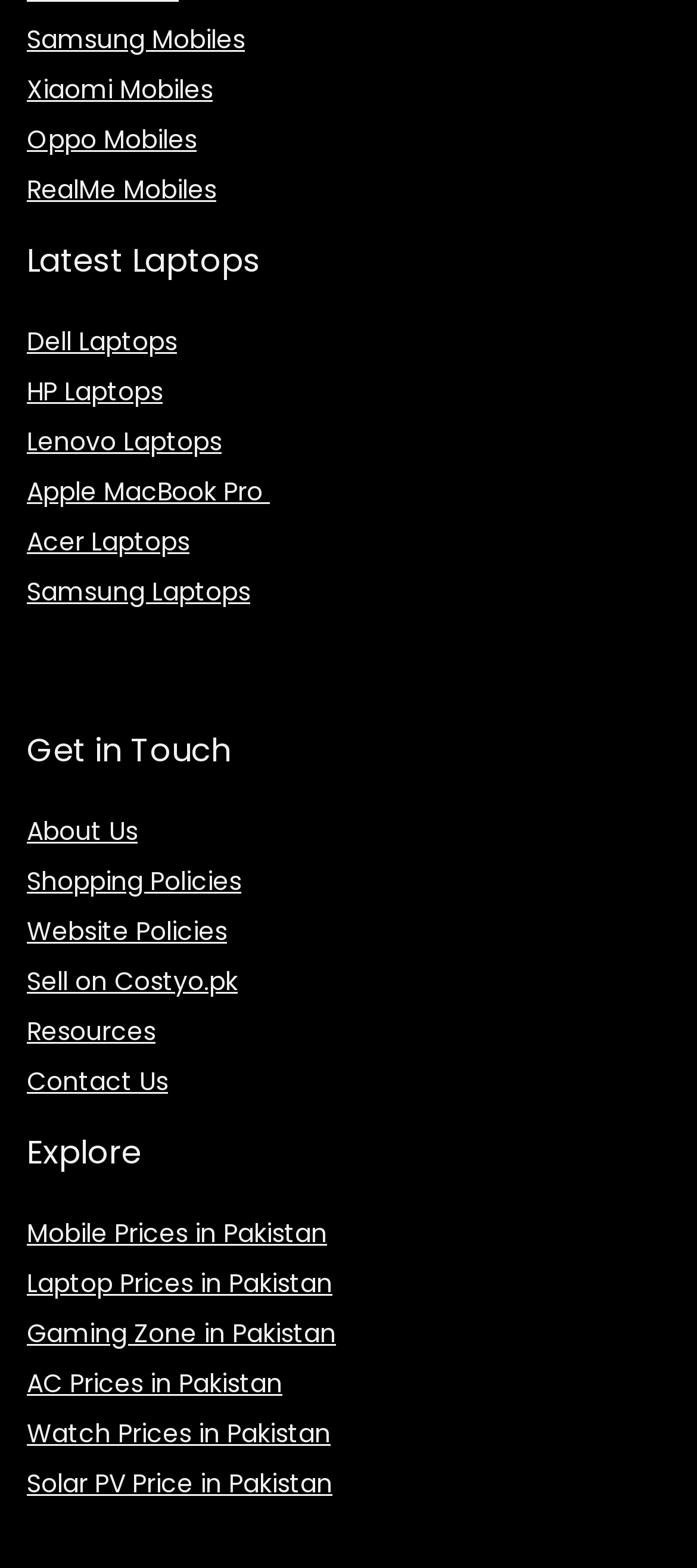Determine the bounding box coordinates of the clickable element to achieve the following action: 'Click the 'Help Center' link'. Provide the coordinates as four float values between 0 and 1, formatted as [left, top, right, bottom].

None